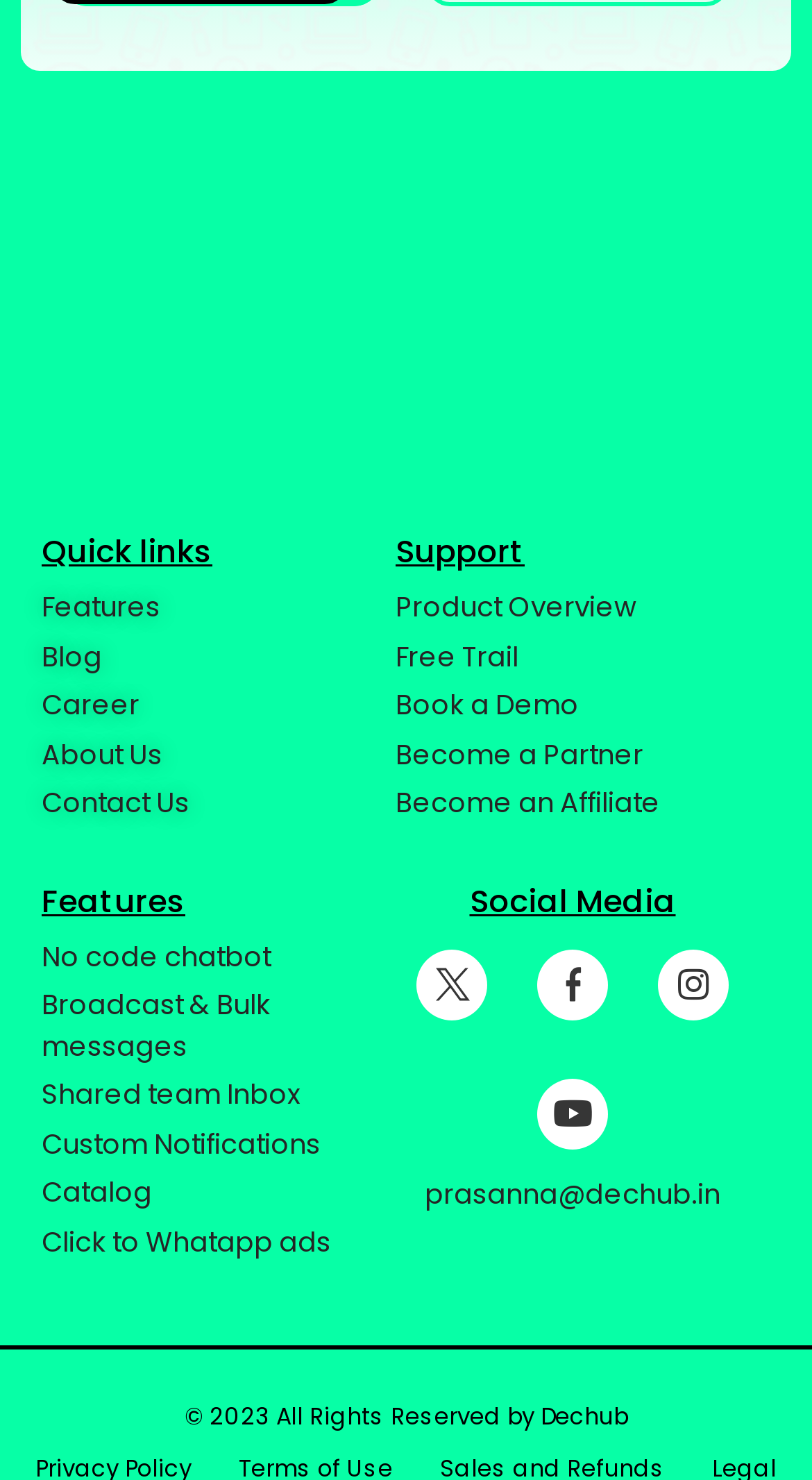Locate the bounding box coordinates of the element's region that should be clicked to carry out the following instruction: "Learn about No code chatbot". The coordinates need to be four float numbers between 0 and 1, i.e., [left, top, right, bottom].

[0.051, 0.633, 0.487, 0.66]